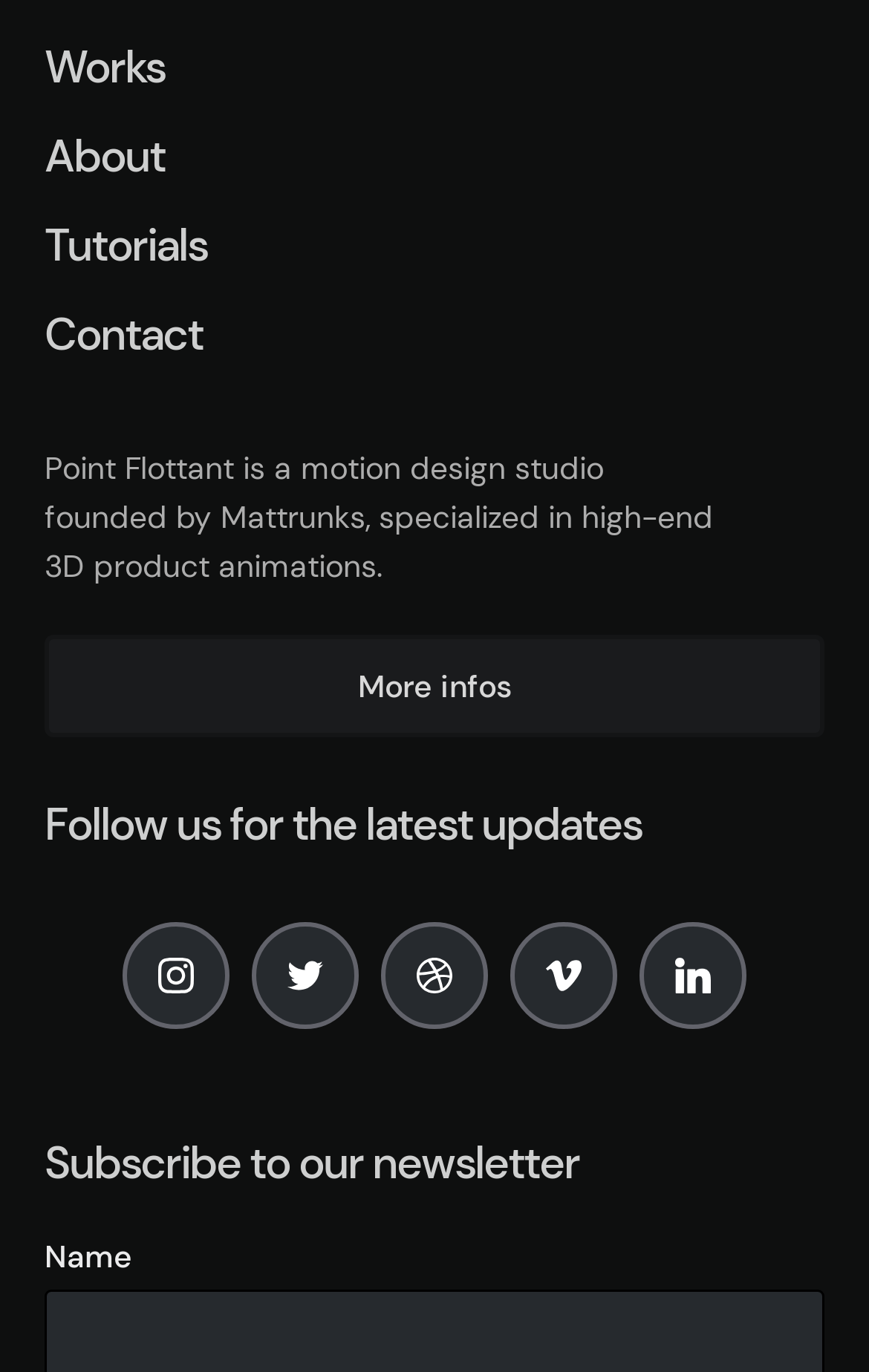Determine the coordinates of the bounding box that should be clicked to complete the instruction: "Click on Works". The coordinates should be represented by four float numbers between 0 and 1: [left, top, right, bottom].

[0.051, 0.025, 0.949, 0.073]